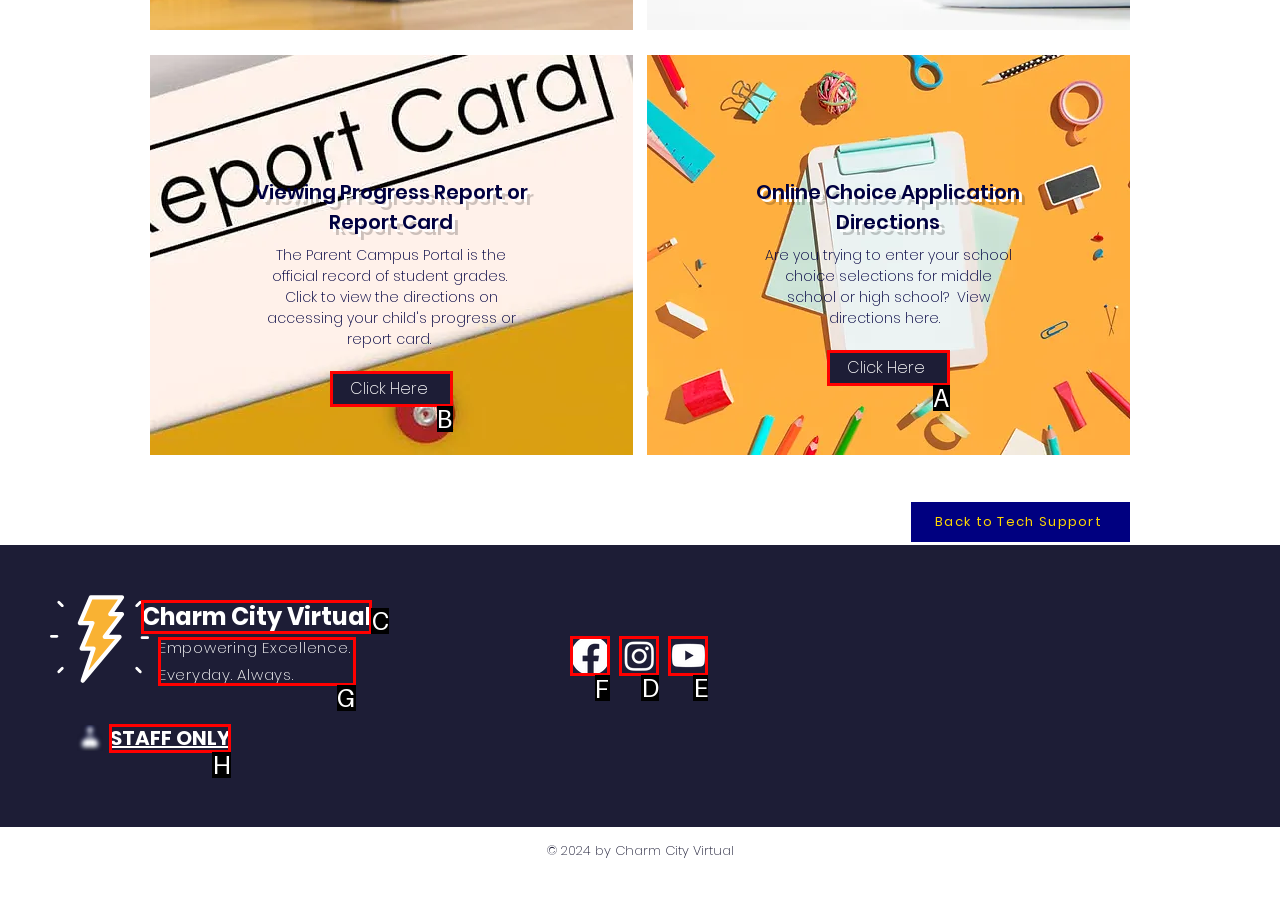Identify the letter of the UI element I need to click to carry out the following instruction: Visit Facebook page

F